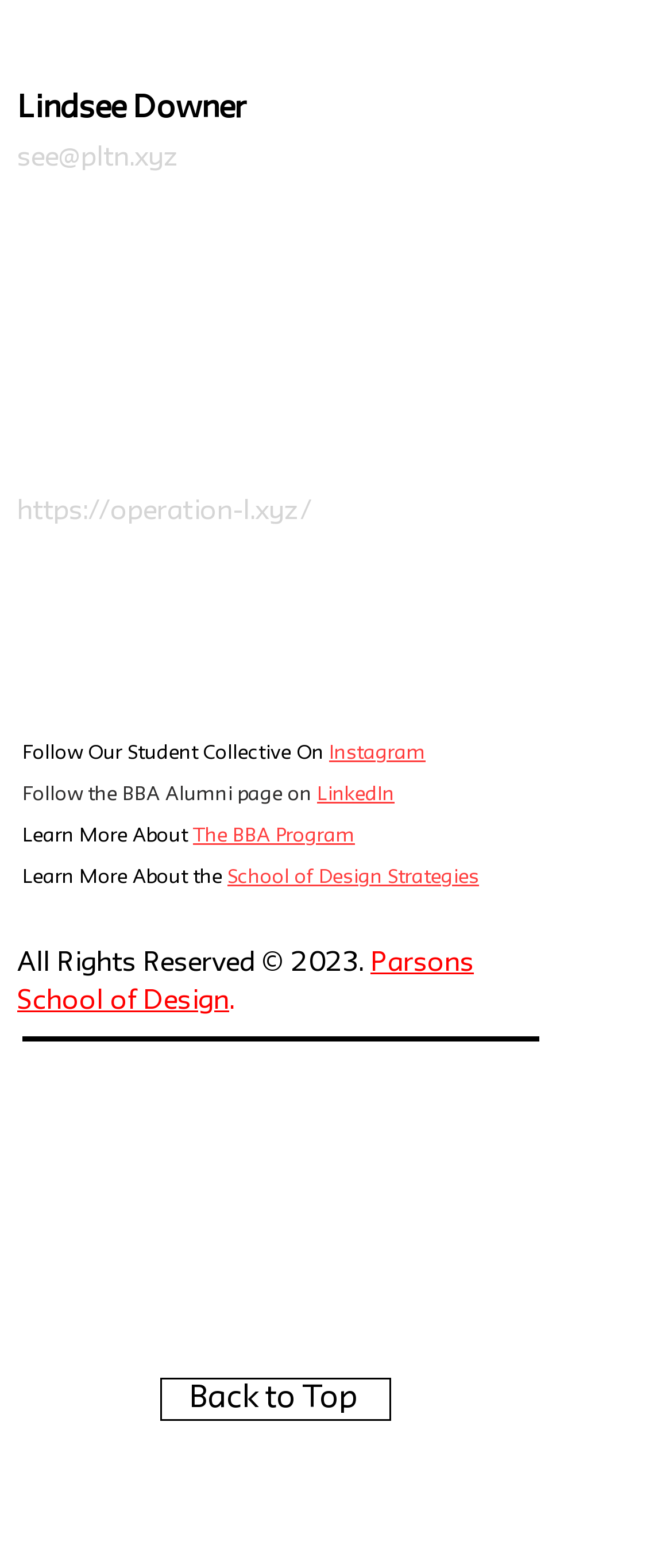Specify the bounding box coordinates of the area to click in order to execute this command: 'learn more about the BBA program'. The coordinates should consist of four float numbers ranging from 0 to 1, and should be formatted as [left, top, right, bottom].

[0.287, 0.528, 0.528, 0.539]